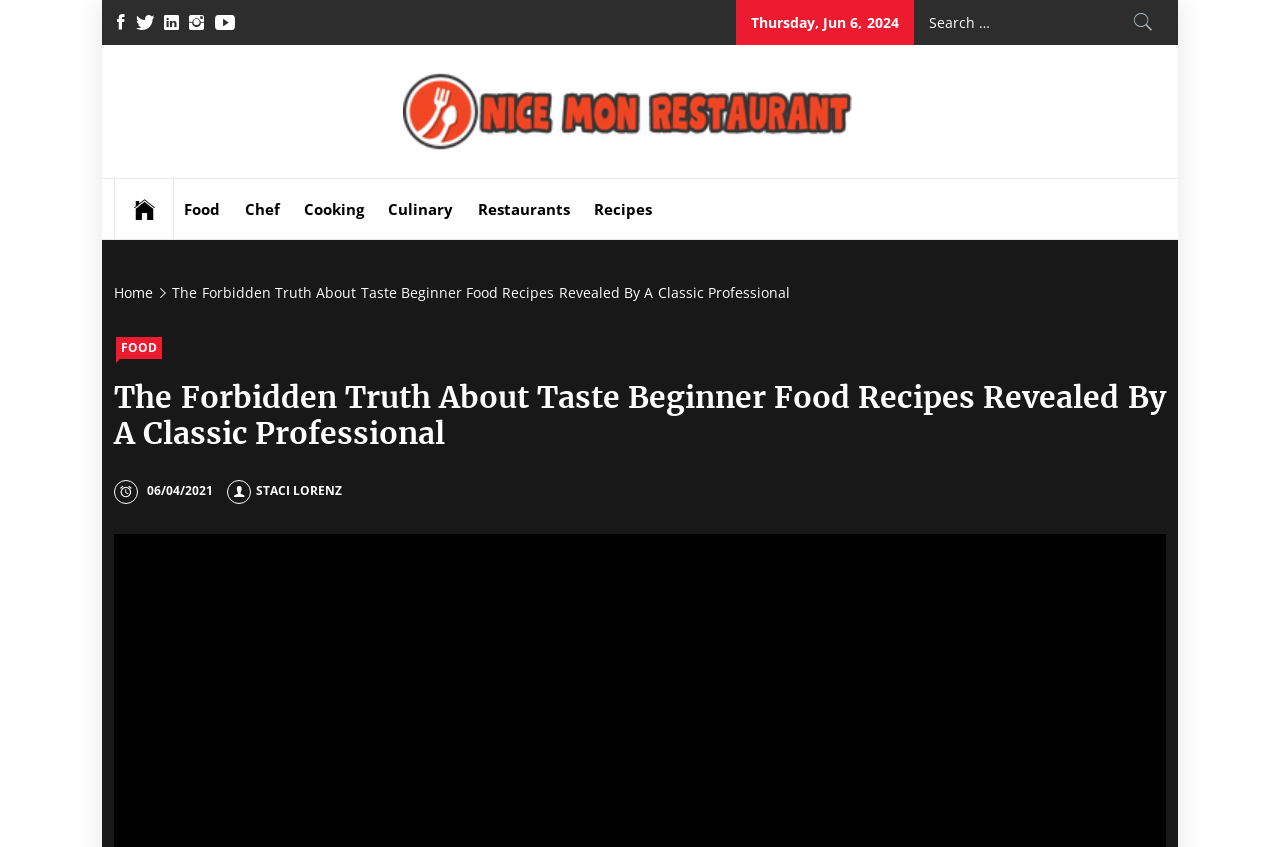Identify the main heading of the webpage and provide its text content.

The Forbidden Truth About Taste Beginner Food Recipes Revealed By A Classic Professional